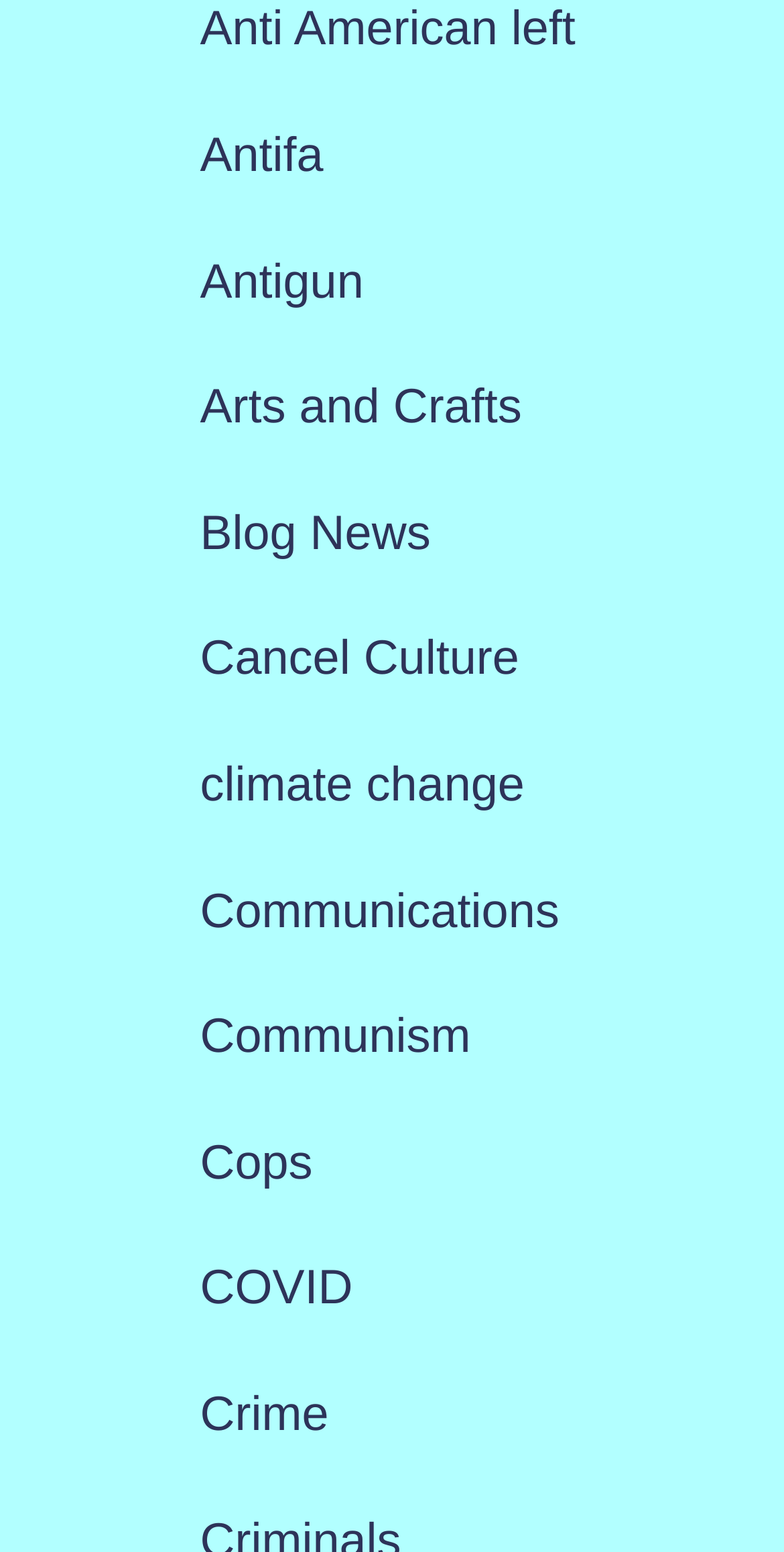Find and specify the bounding box coordinates that correspond to the clickable region for the instruction: "learn about climate change".

[0.255, 0.488, 0.669, 0.523]